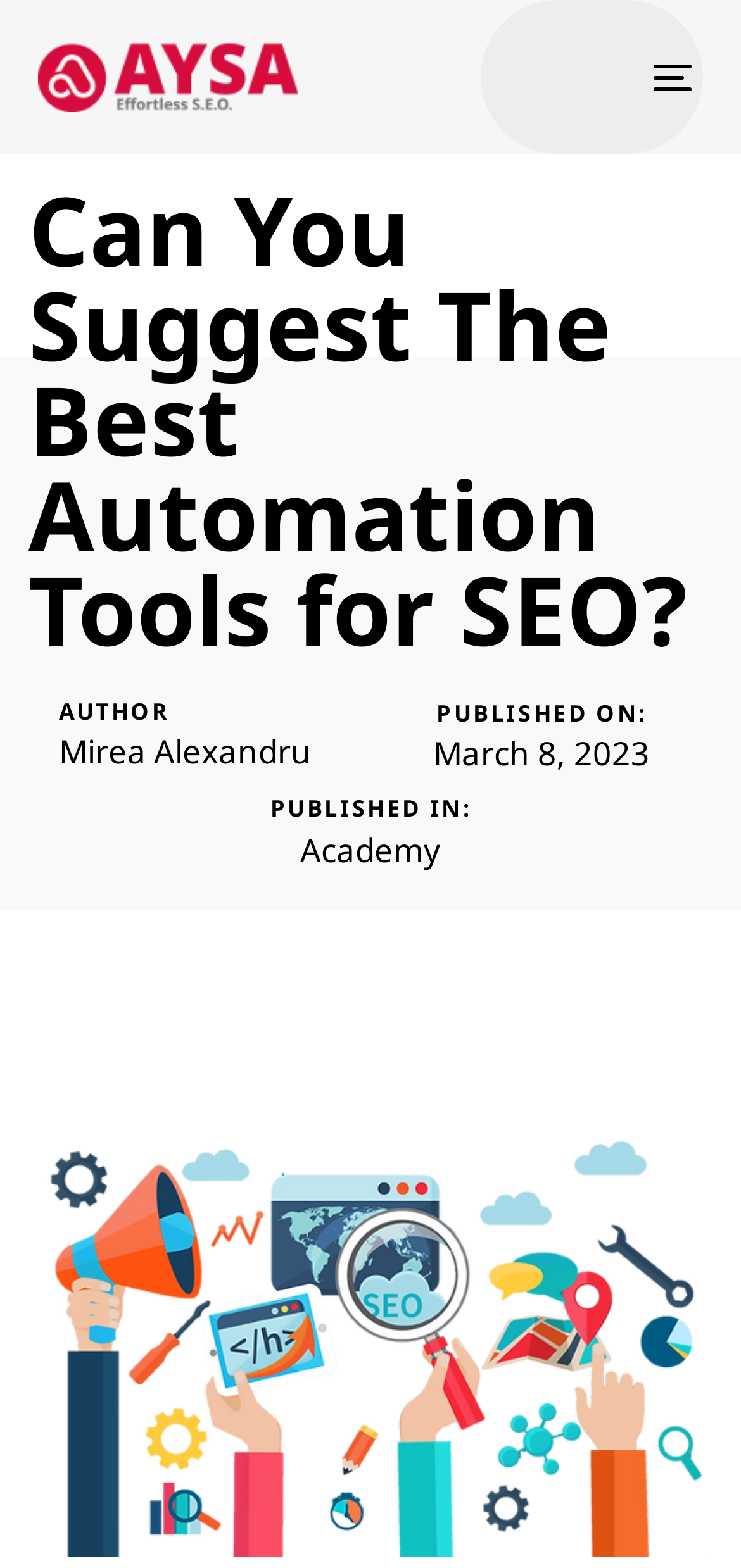What category is this article published in?
Please utilize the information in the image to give a detailed response to the question.

I found the category by looking at the section that contains the publication information, where it says 'PUBLISHED IN:' followed by the link 'Academy'.